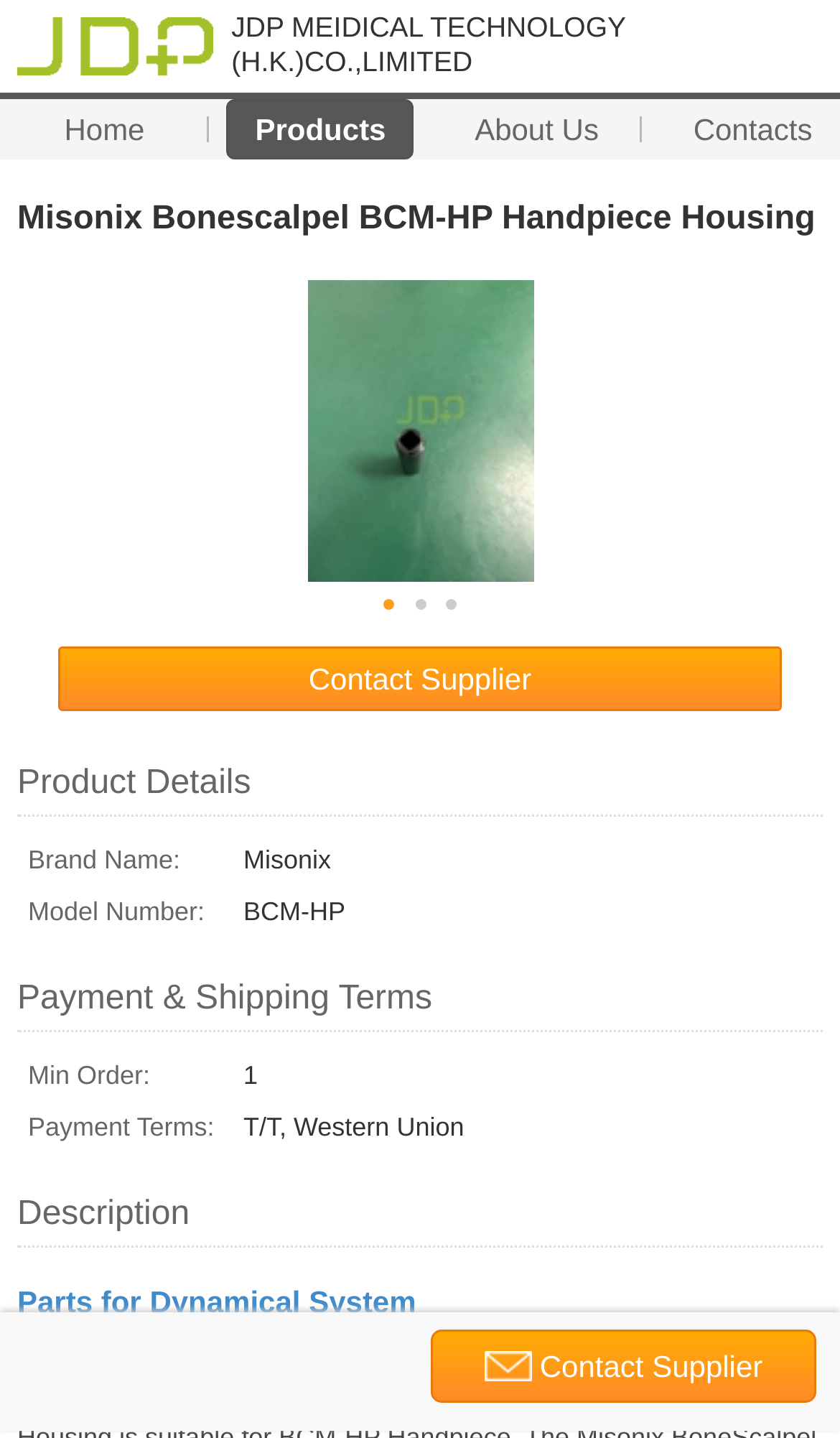Based on the image, provide a detailed and complete answer to the question: 
What is the brand name of the product?

I found the answer by looking at the table under 'Product Details' section, where it lists 'Brand Name:' as 'Misonix'.